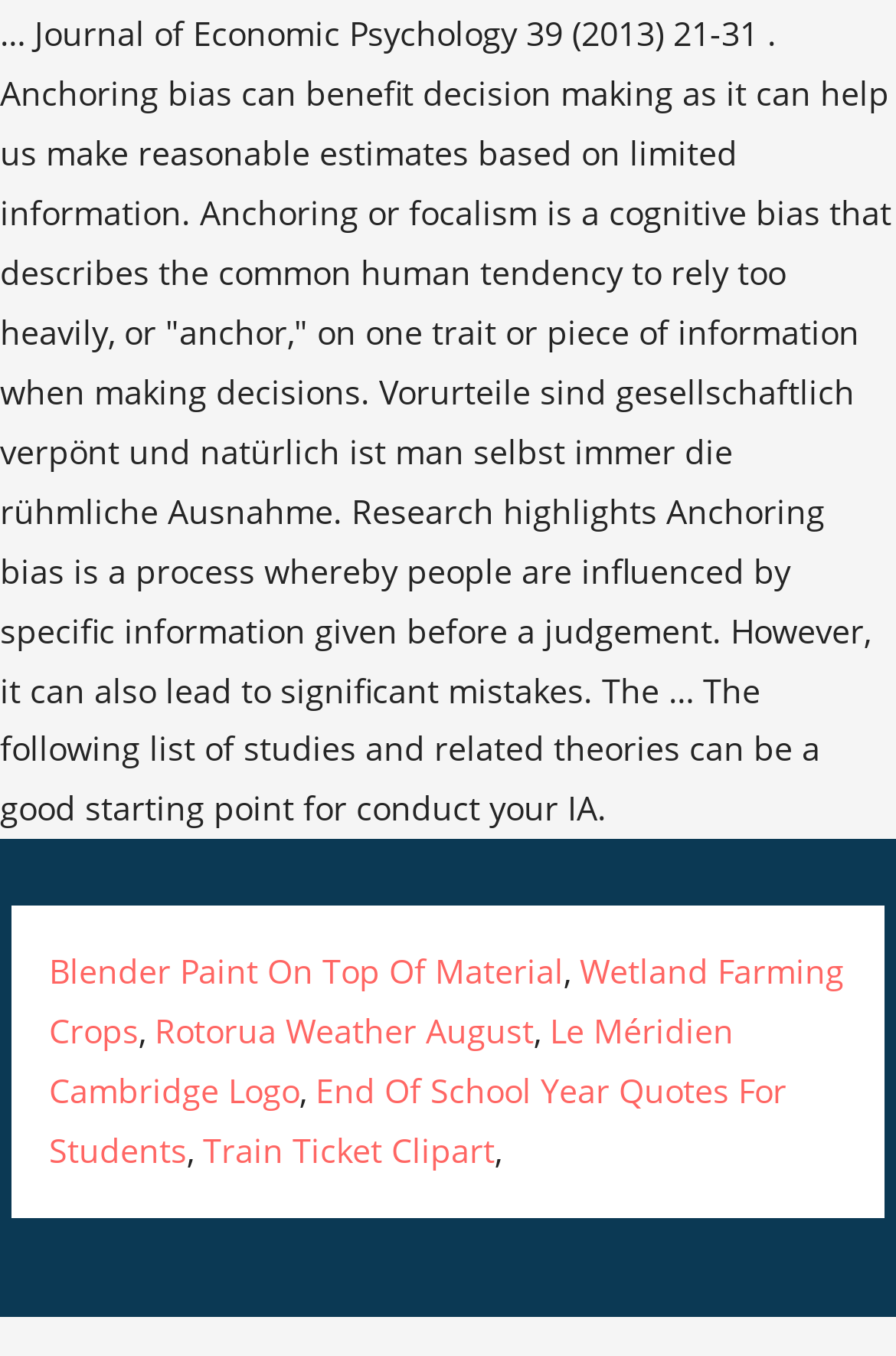Provide a single word or phrase answer to the question: 
How many links are there on the webpage?

6